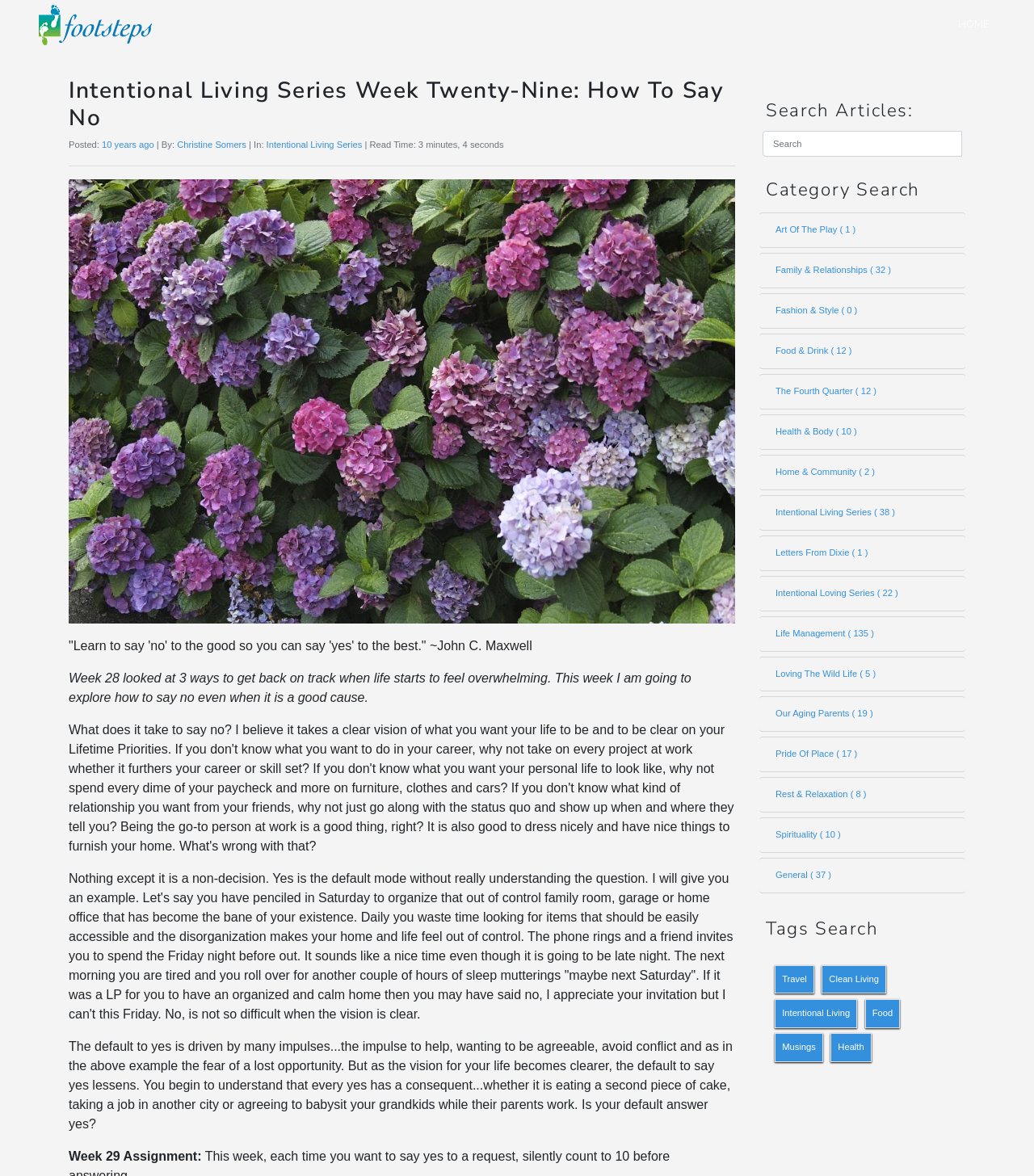Describe in detail what you see on the webpage.

This webpage appears to be a blog post about intentional living, specifically discussing the importance of learning to say no to good opportunities in order to prioritize what is truly important. The page has a simple layout with a prominent heading at the top, "Intentional Living Series Week Twenty-Nine: How To Say No", followed by a brief description of the post, including the author's name, Christine Somers, and the read time.

Below the heading, there is a horizontal separator line, followed by a quote from John C. Maxwell. The main content of the post is divided into several paragraphs, discussing the concept of saying no and its implications on one's life.

On the right-hand side of the page, there are several sections, including a search bar, a category search section, and a tags search section. The category search section lists various categories, such as Art Of The Play, Family & Relationships, and Life Management, each with a number of related articles. The tags search section lists several tags, including Travel, Clean Living, and Health.

At the top of the page, there are two links, one to the home page and another to an unspecified location. There are no images on the page. Overall, the page has a clean and simple design, with a focus on the written content.